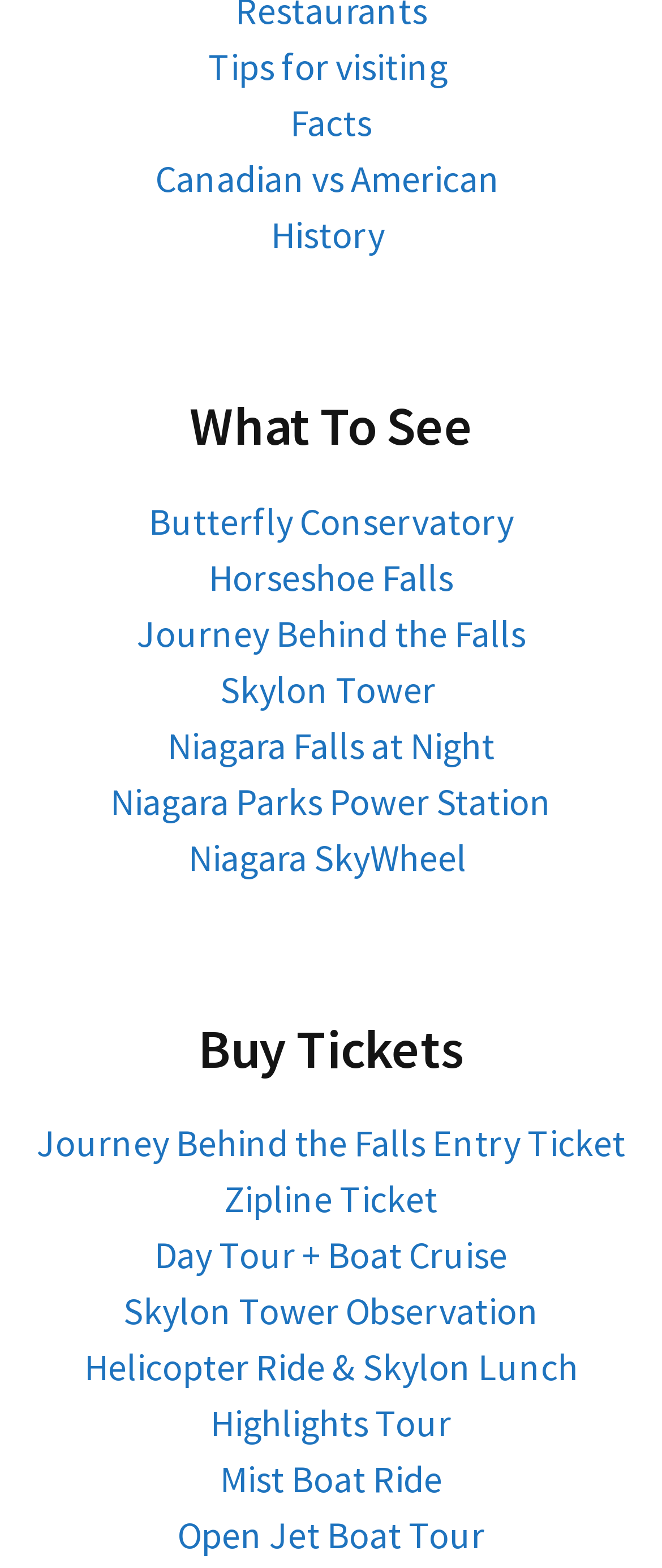What is the last attraction listed on the webpage?
From the screenshot, provide a brief answer in one word or phrase.

Open Jet Boat Tour